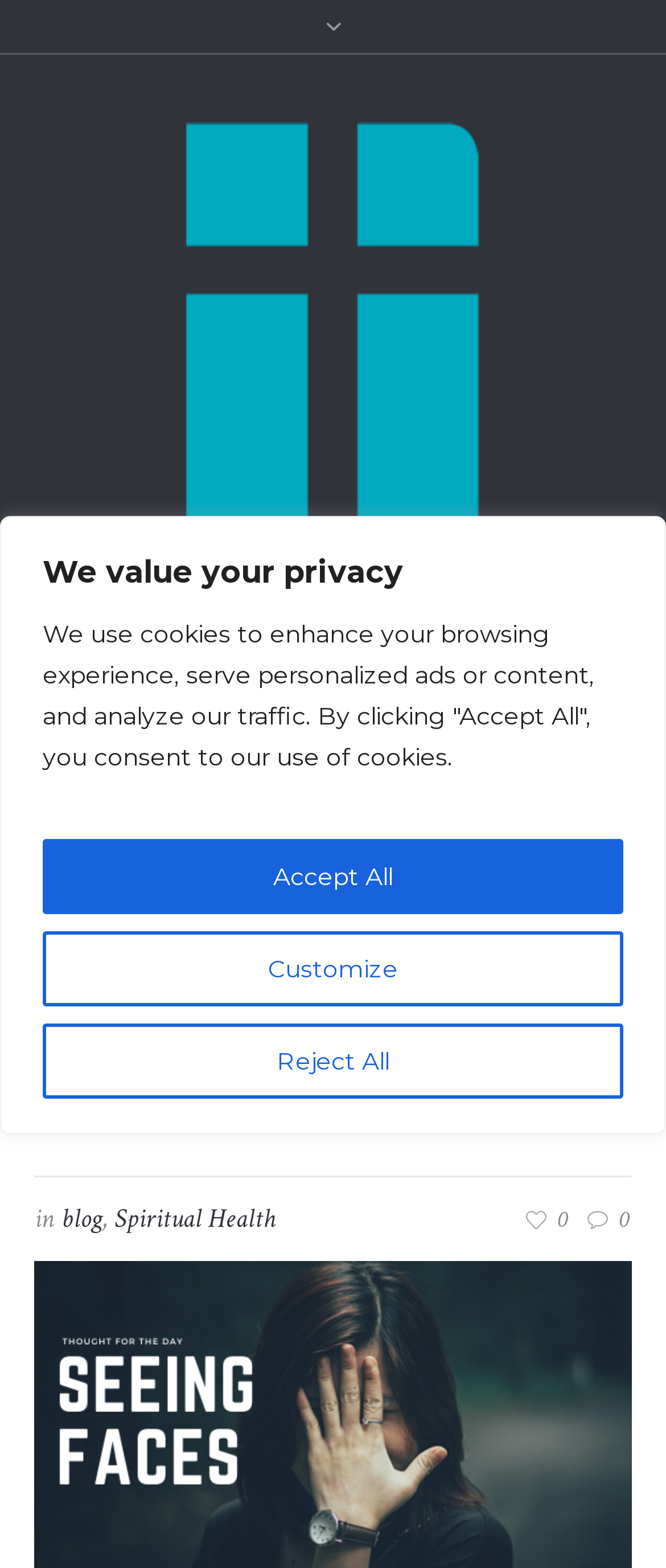Locate the bounding box coordinates of the element to click to perform the following action: 'View the comments'. The coordinates should be given as four float values between 0 and 1, in the form of [left, top, right, bottom].

None